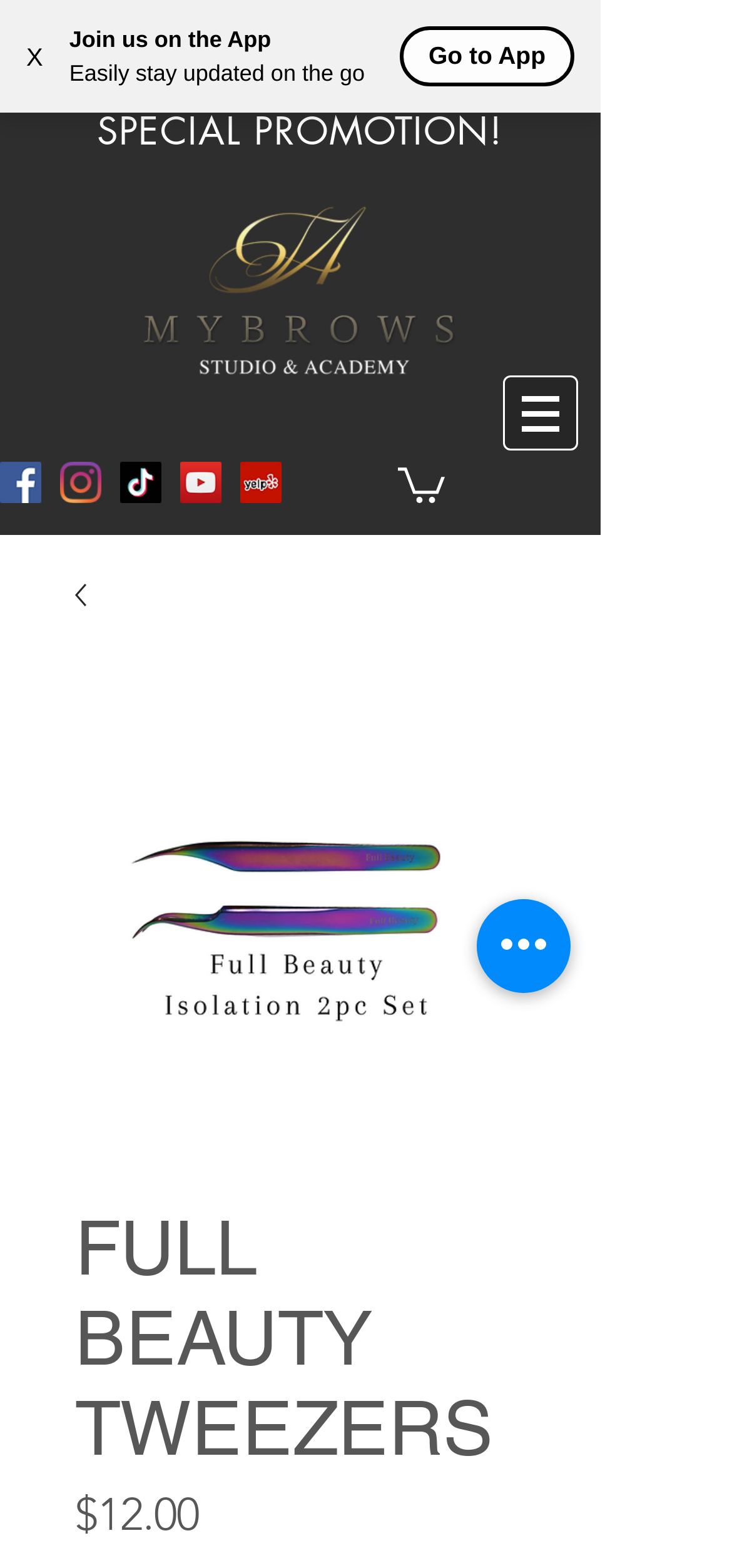Answer the question with a brief word or phrase:
What is the text above the logo?

CHECK WITH US FOR SPECIAL PROMOTION!